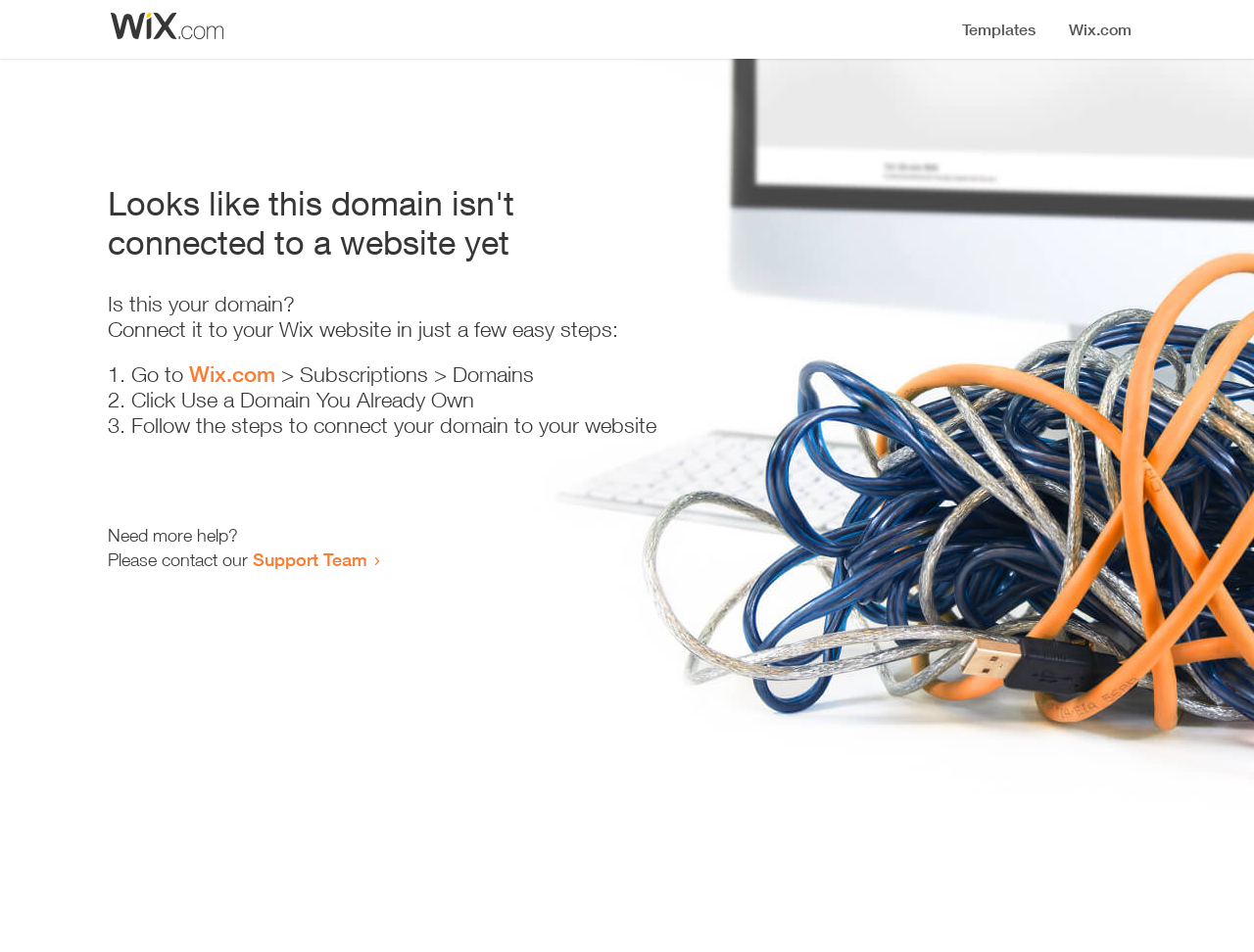Answer the question with a brief word or phrase:
What do I need to do to connect my domain?

Follow the steps